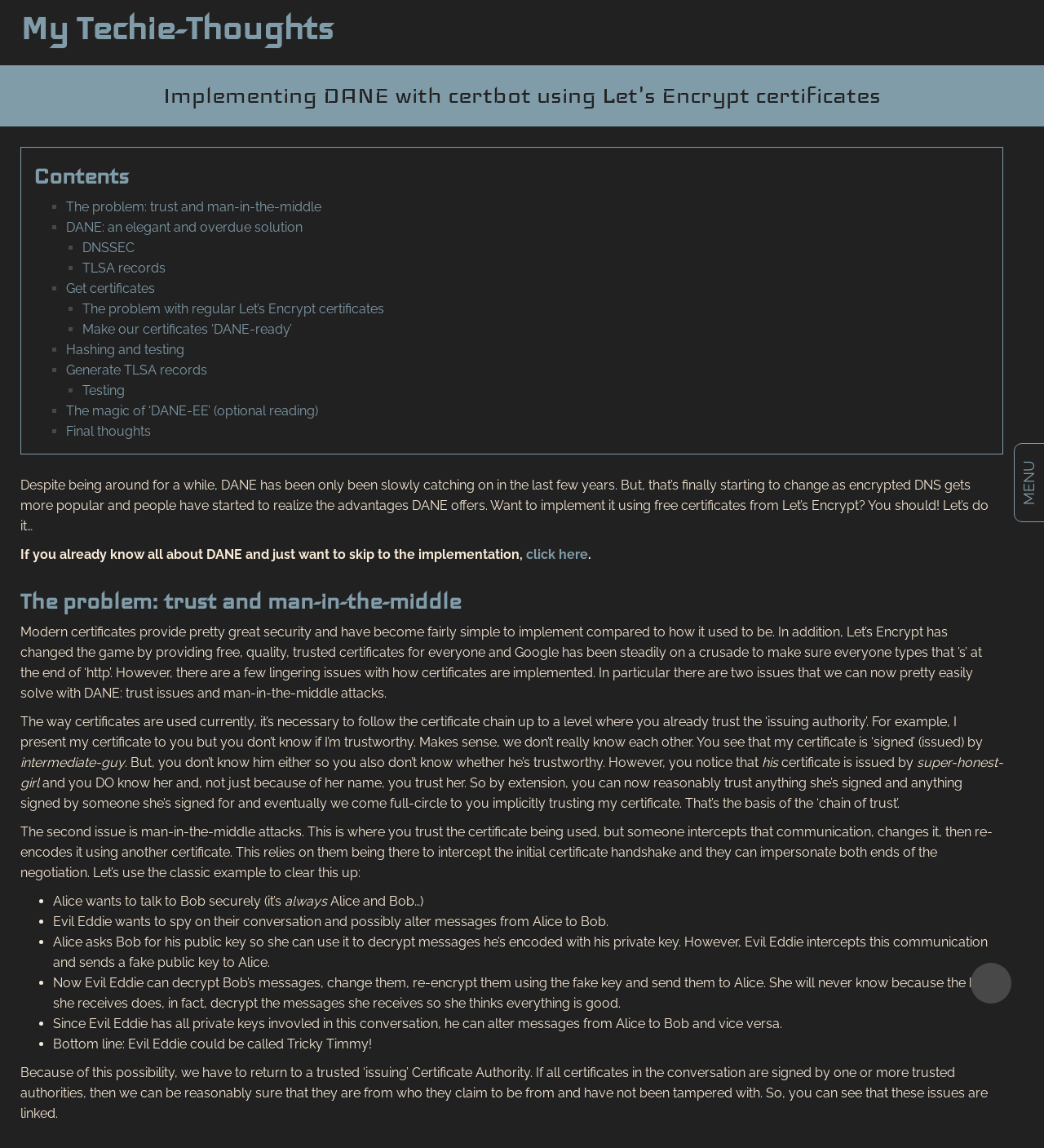Could you determine the bounding box coordinates of the clickable element to complete the instruction: "Click the 'The problem: trust and man-in-the-middle' link"? Provide the coordinates as four float numbers between 0 and 1, i.e., [left, top, right, bottom].

[0.063, 0.173, 0.308, 0.187]